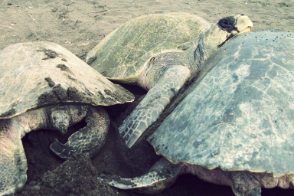What is the possible reason for the sea turtles' resting position?
Using the information from the image, provide a comprehensive answer to the question.

The caption states that the turtles appear to be in a resting position, possibly after nesting or before making their journey back to the ocean, which suggests that the reason for their resting position is related to their nesting or migration activities.